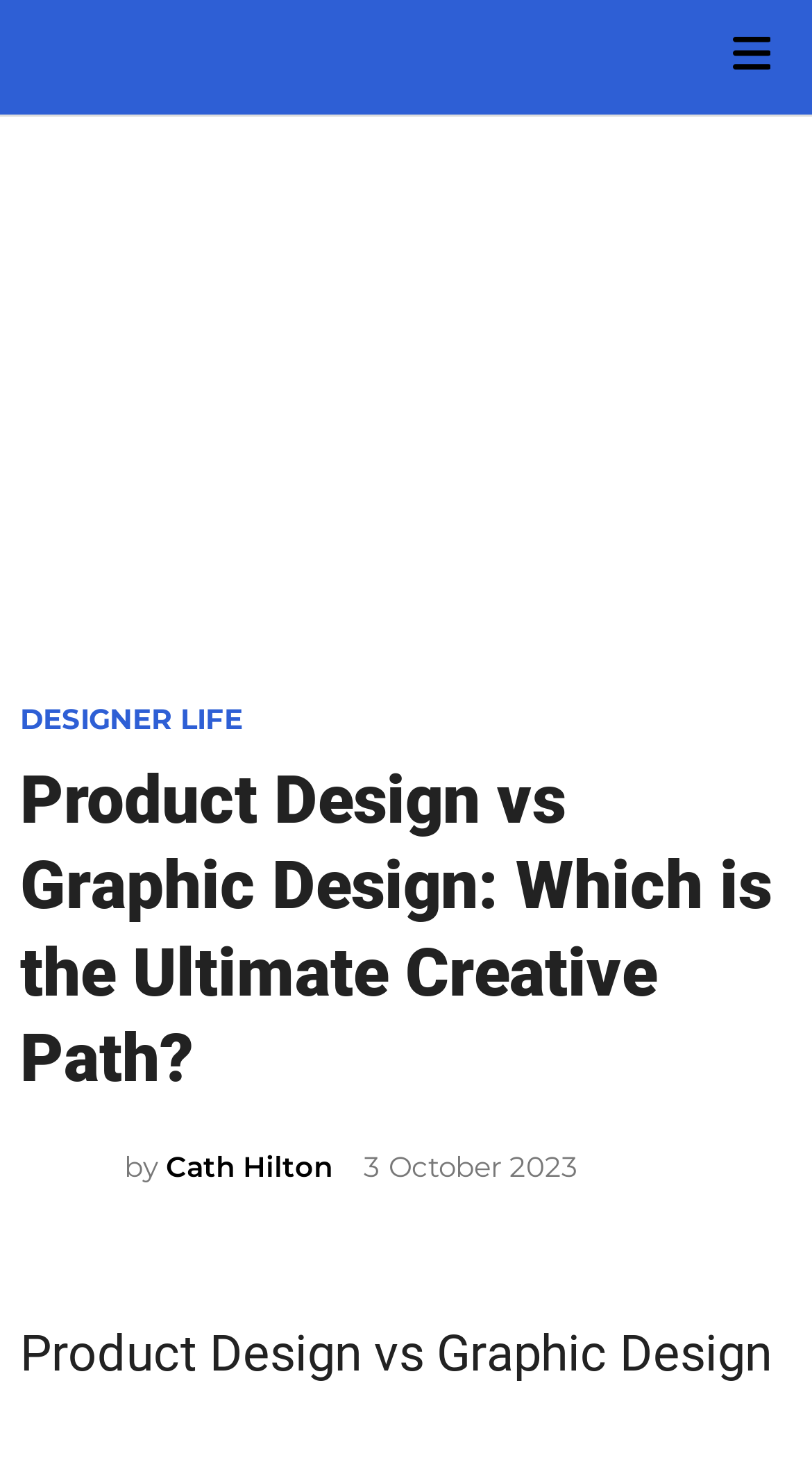What is the topic of the article?
Please provide a comprehensive and detailed answer to the question.

I determined the answer by looking at the main heading of the article, which has the text 'Product Design vs Graphic Design: Which is the Ultimate Creative Path?', and also a subheading with the text 'Product Design vs Graphic Design', indicating that it is the topic of the article.